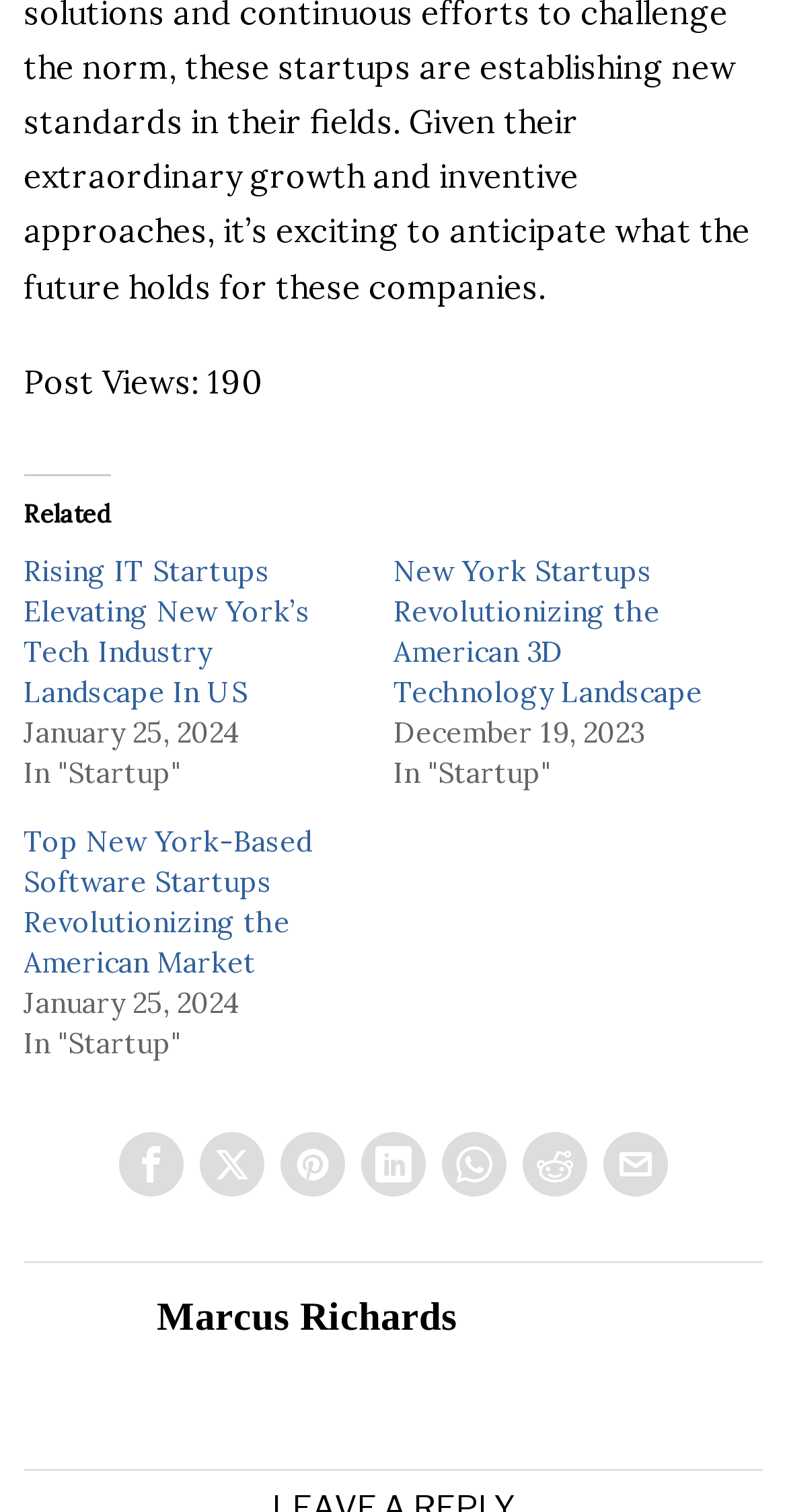Based on the visual content of the image, answer the question thoroughly: What is the title of the first related link?

The title of the first related link can be found in the link element 'Rising IT Startups Elevating New York’s Tech Industry Landscape In US' which is located below the heading element 'Related'.